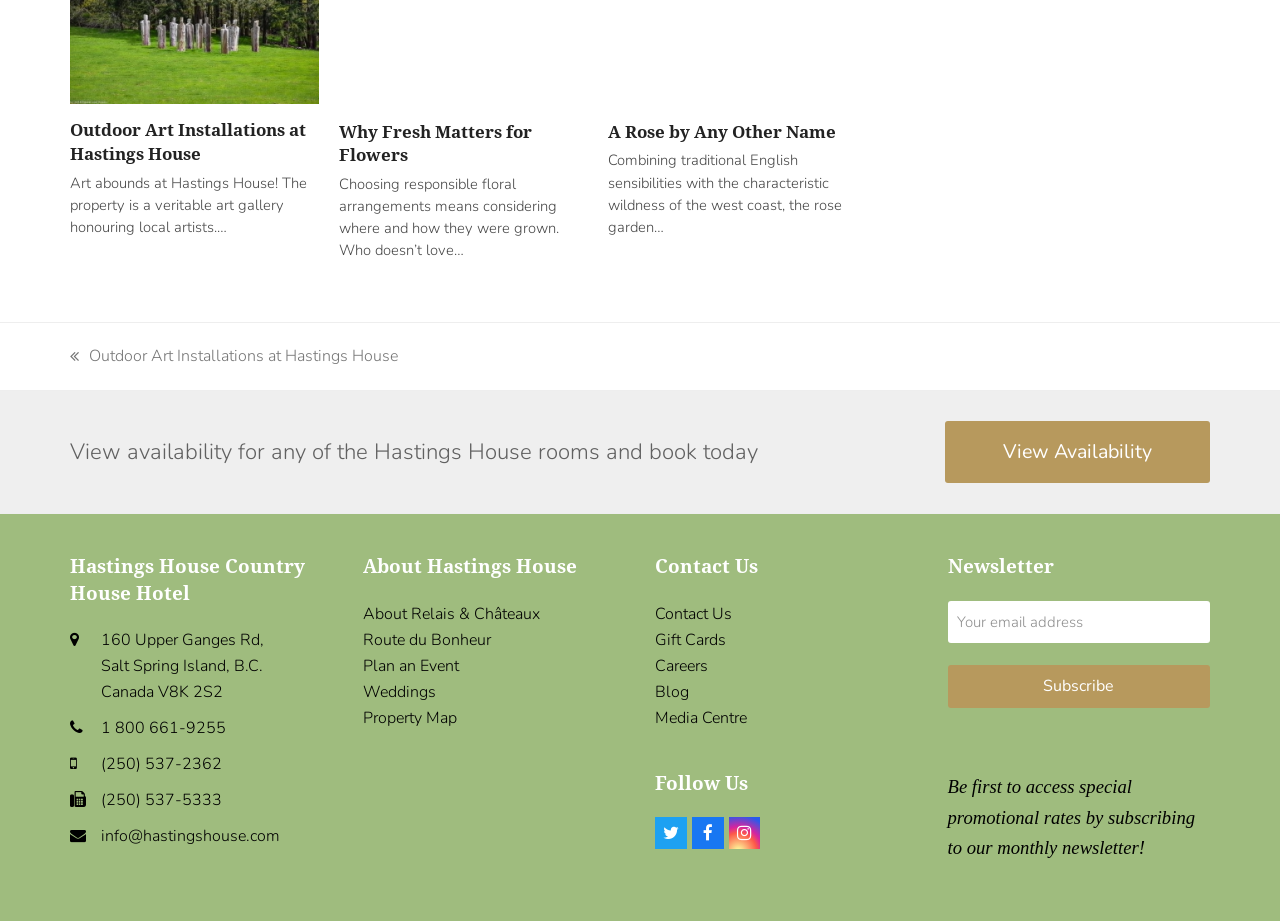Reply to the question with a brief word or phrase: What is the location of the hotel?

Salt Spring Island, B.C.